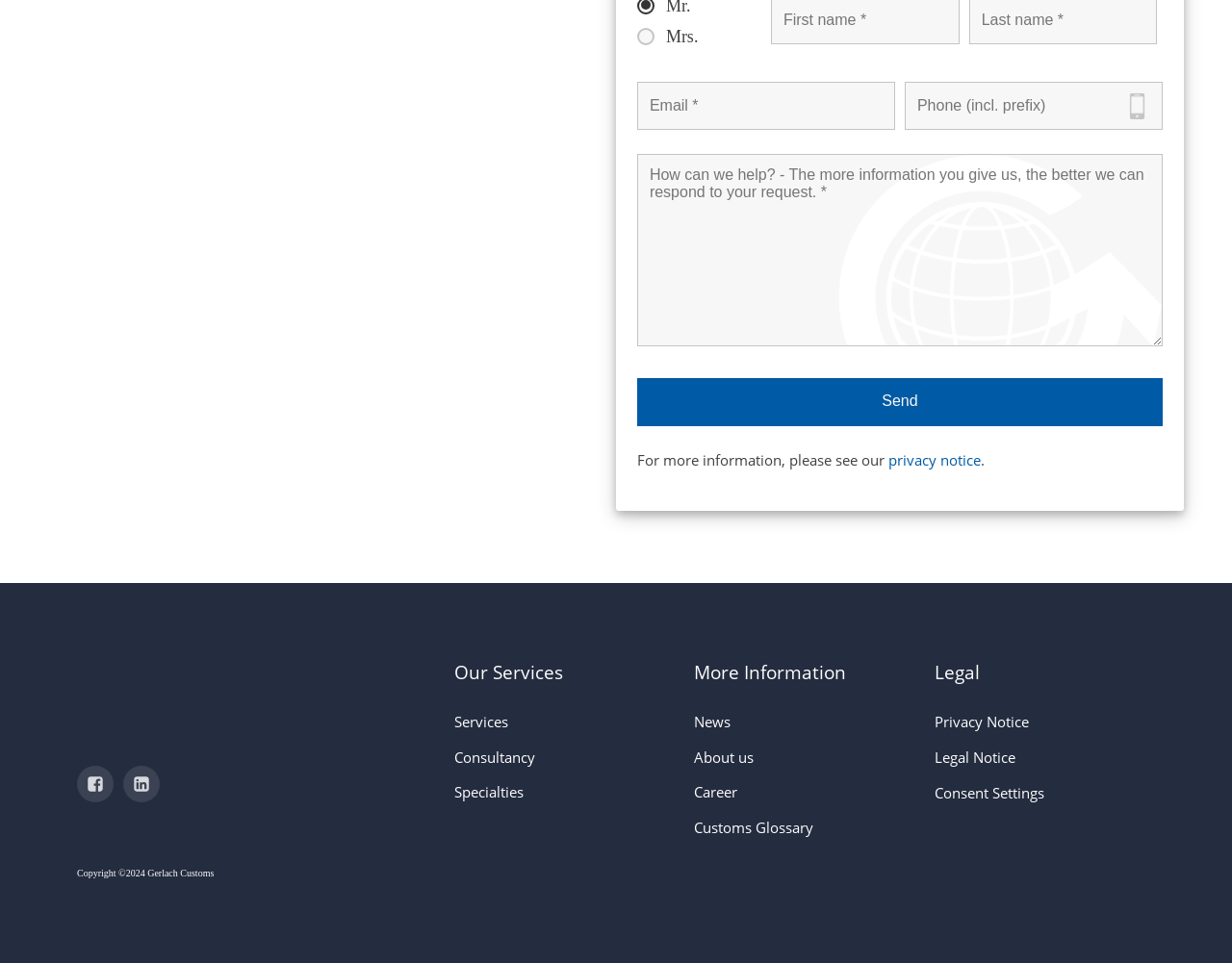Please determine the bounding box coordinates of the clickable area required to carry out the following instruction: "Go to Services". The coordinates must be four float numbers between 0 and 1, represented as [left, top, right, bottom].

[0.369, 0.731, 0.457, 0.768]